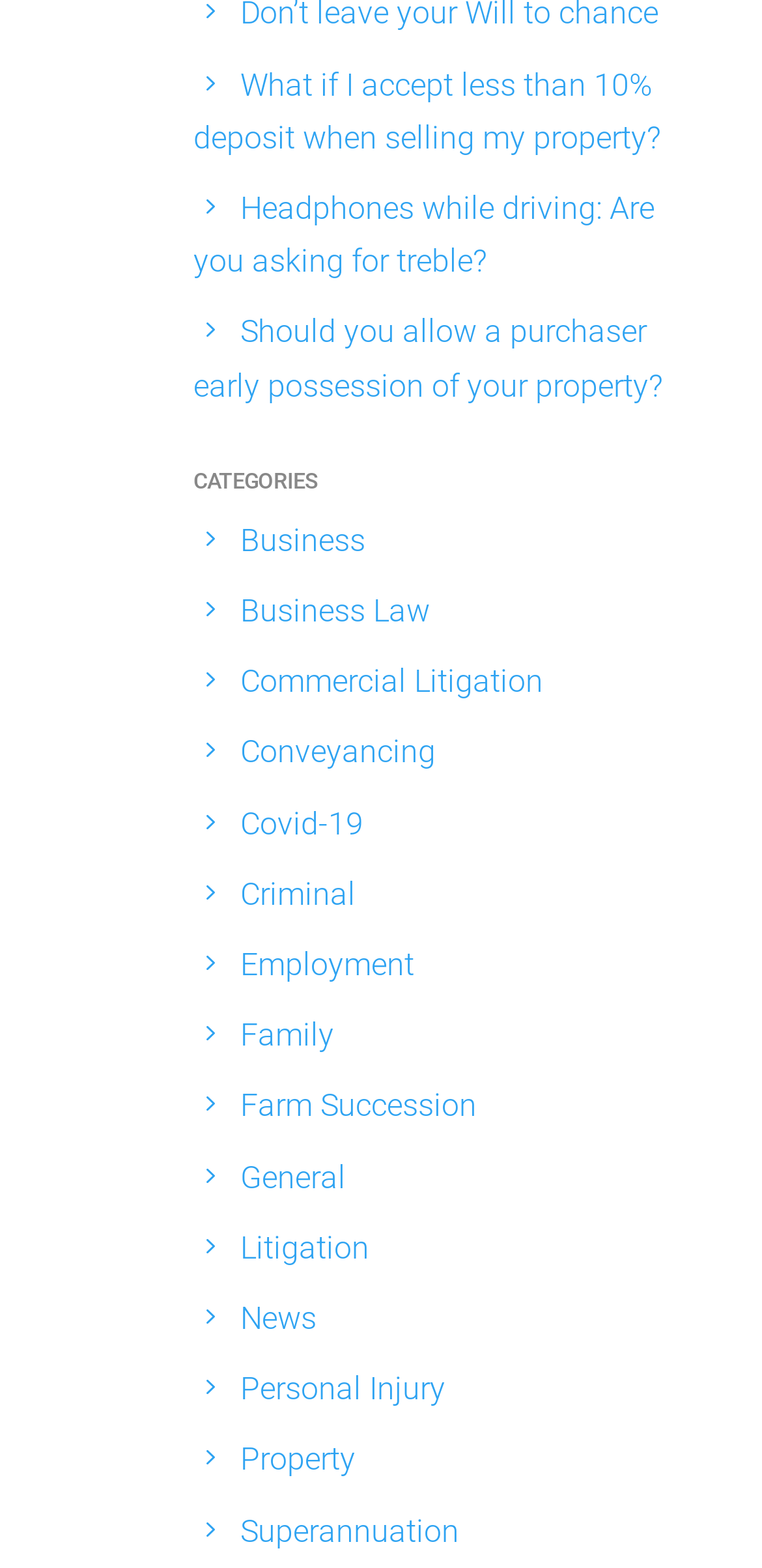Provide the bounding box coordinates of the section that needs to be clicked to accomplish the following instruction: "Select 'Conveyancing' category."

[0.315, 0.468, 0.572, 0.492]